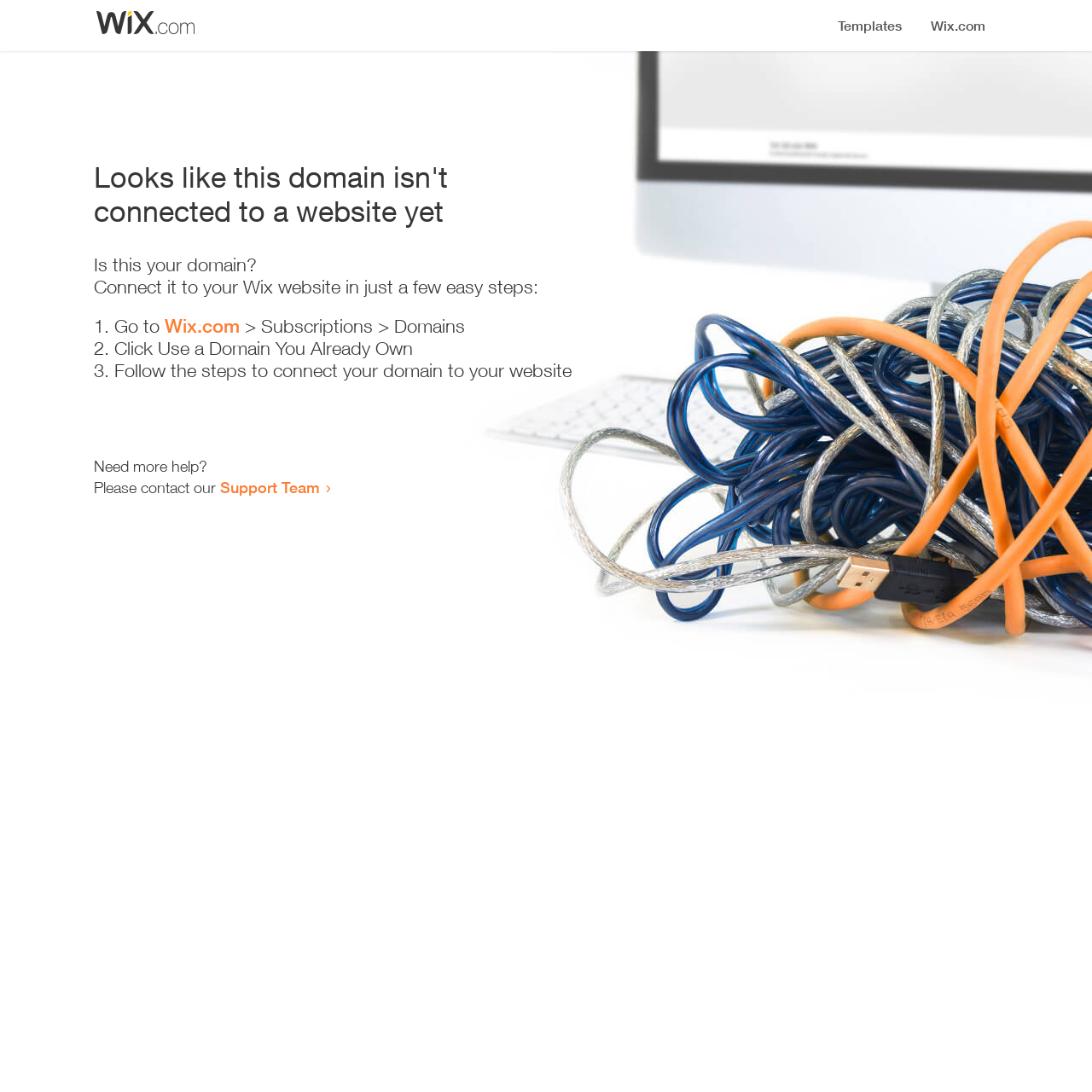Locate the primary heading on the webpage and return its text.

Looks like this domain isn't
connected to a website yet